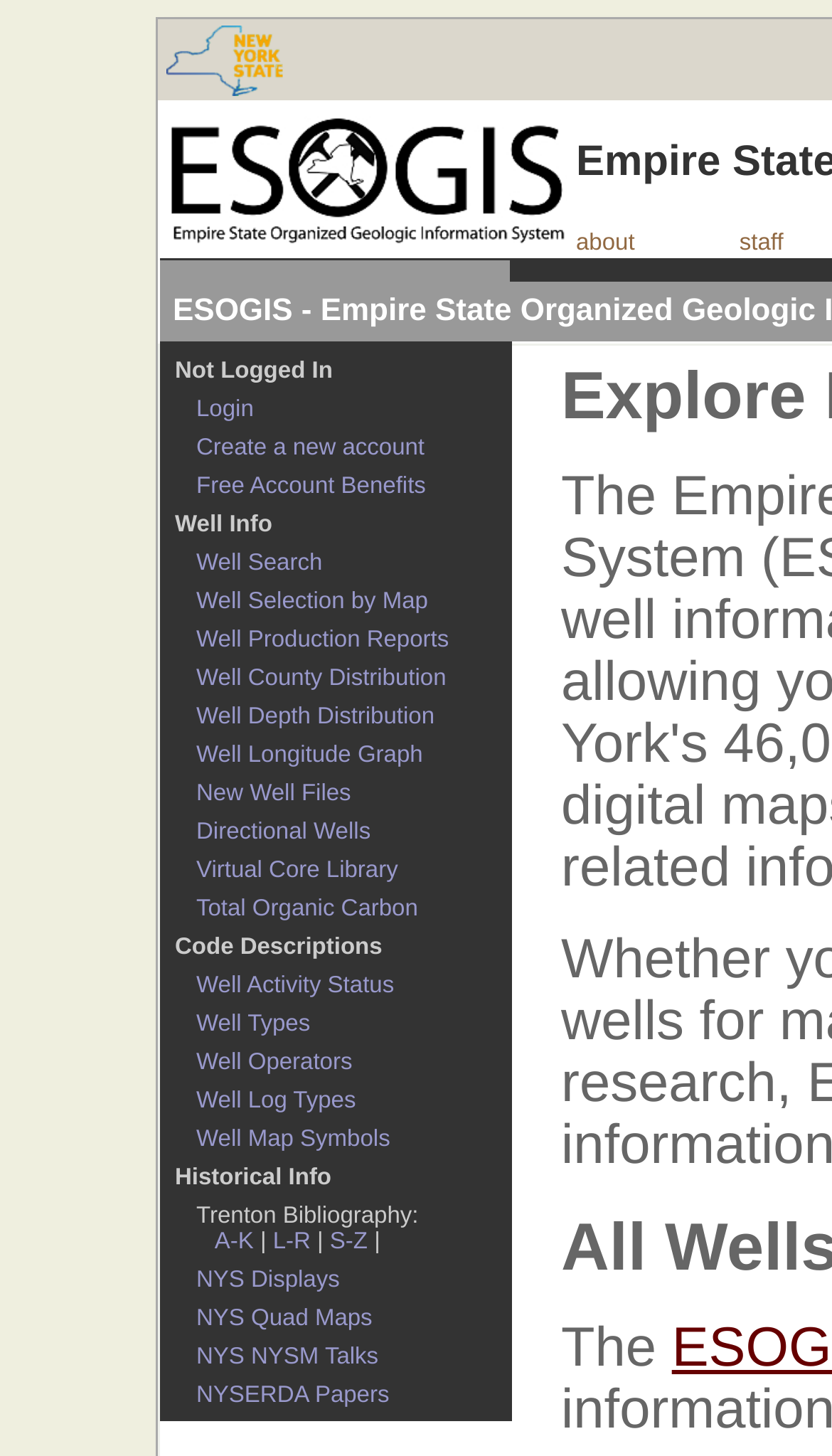Determine the bounding box coordinates of the element that should be clicked to execute the following command: "View well information".

[0.21, 0.352, 0.327, 0.369]